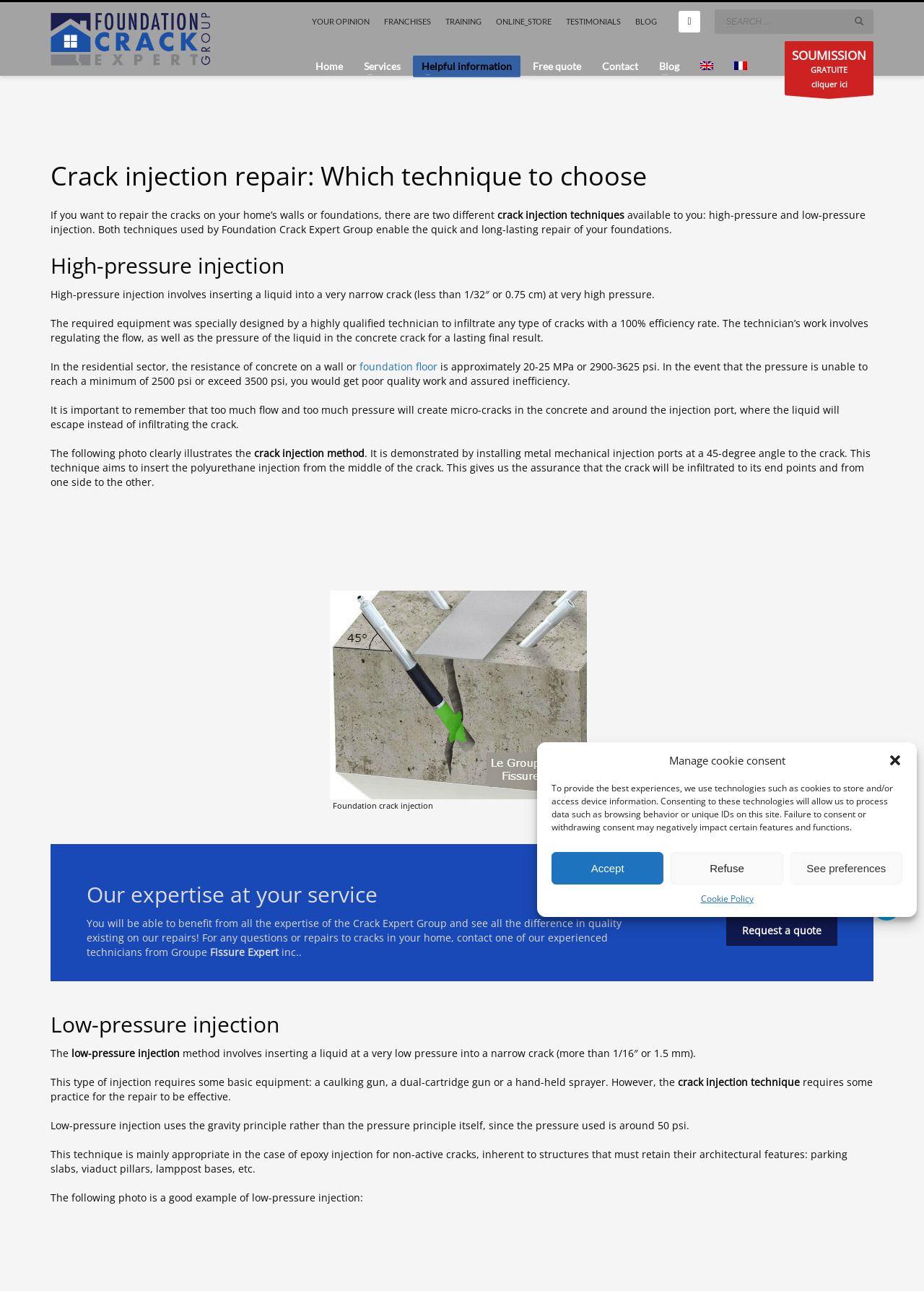Specify the bounding box coordinates of the area to click in order to follow the given instruction: "Click the 'Blog' link."

[0.704, 0.044, 0.745, 0.059]